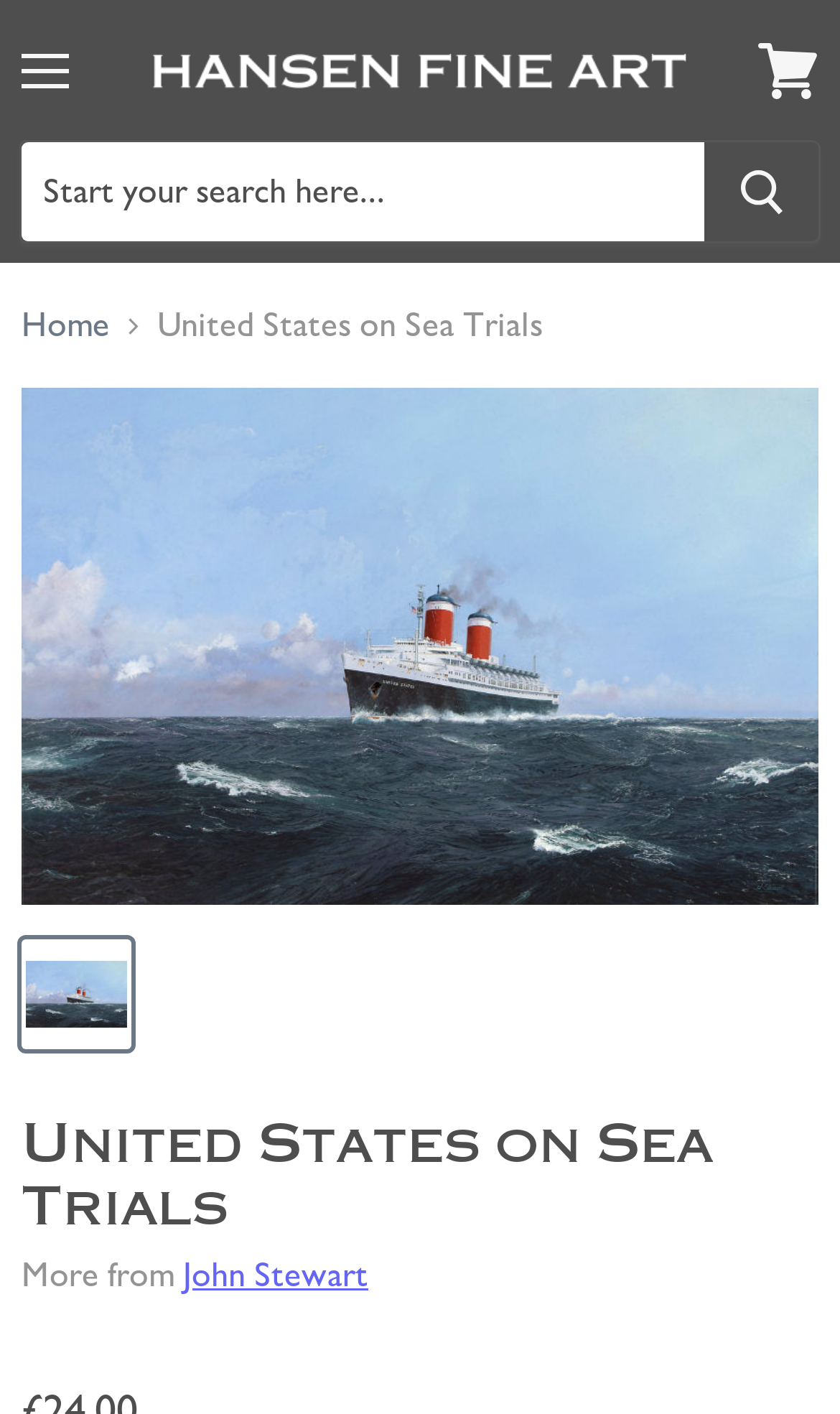By analyzing the image, answer the following question with a detailed response: What is the name of the maritime artist?

I found the answer by looking at the breadcrumbs navigation section, where it says 'More from John Stewart', which indicates that John Stewart is the maritime artist.